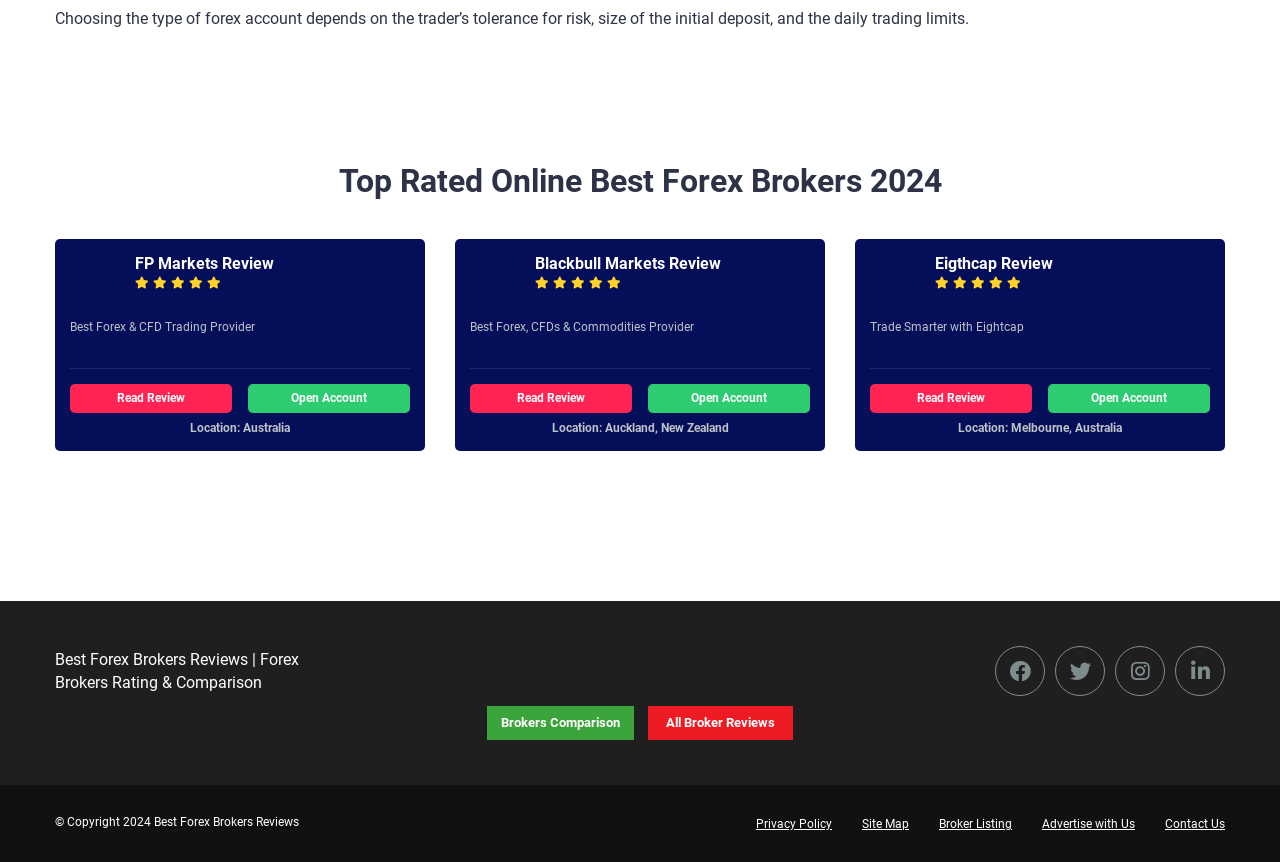Using the element description: "Broker Listing", determine the bounding box coordinates for the specified UI element. The coordinates should be four float numbers between 0 and 1, [left, top, right, bottom].

[0.734, 0.948, 0.791, 0.964]